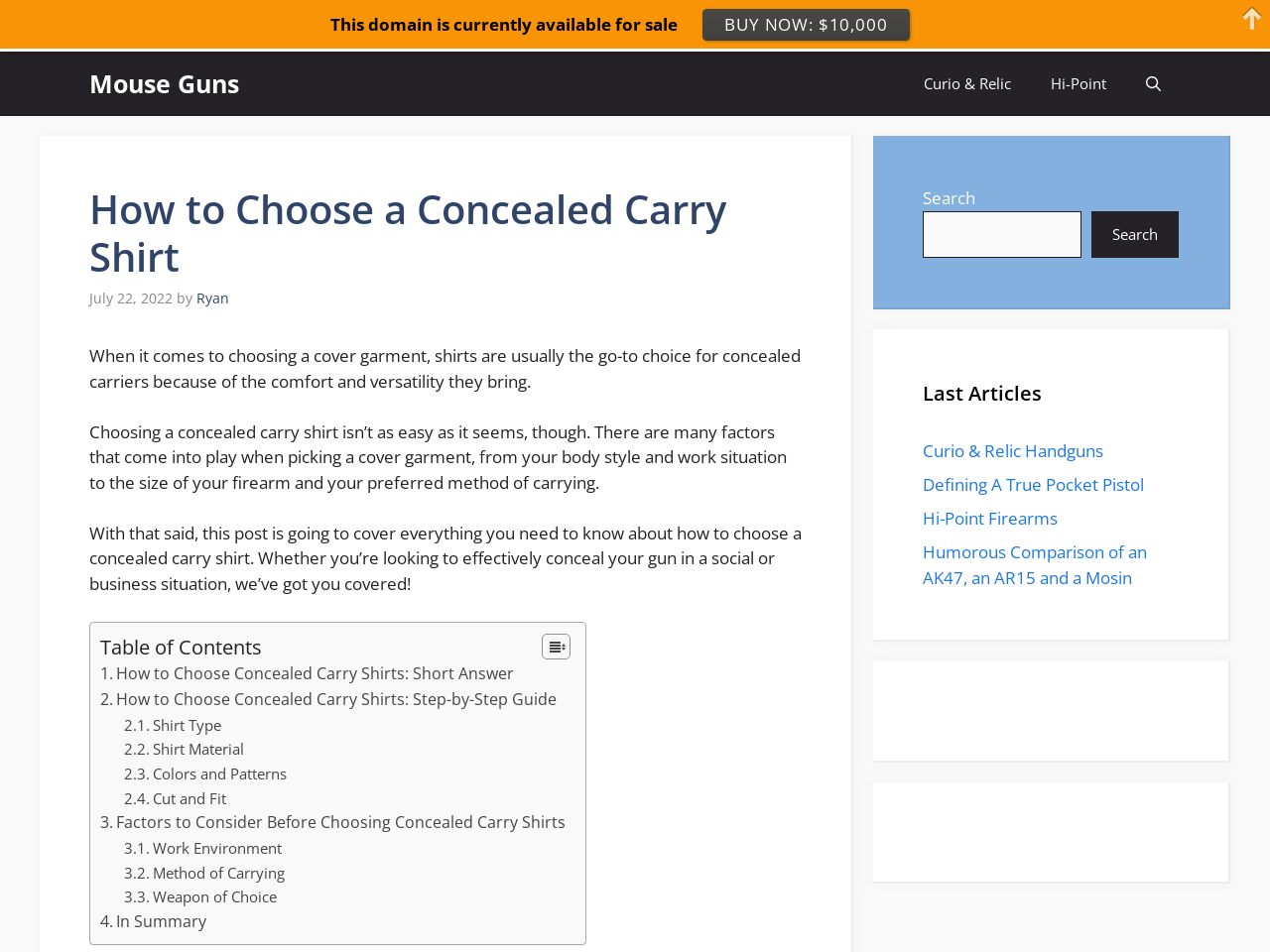How many links are in the navigation section?
Using the image as a reference, answer the question in detail.

The navigation section has four links: 'Mouse Guns', 'Curio & Relic', 'Hi-Point', and 'Open Search Bar'. These links are located at the top of the webpage and are part of the primary navigation.